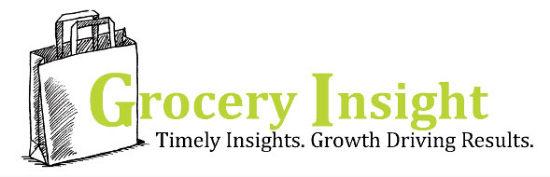Please give a concise answer to this question using a single word or phrase: 
What is the color of the font used for 'Grocery Insight'?

Green